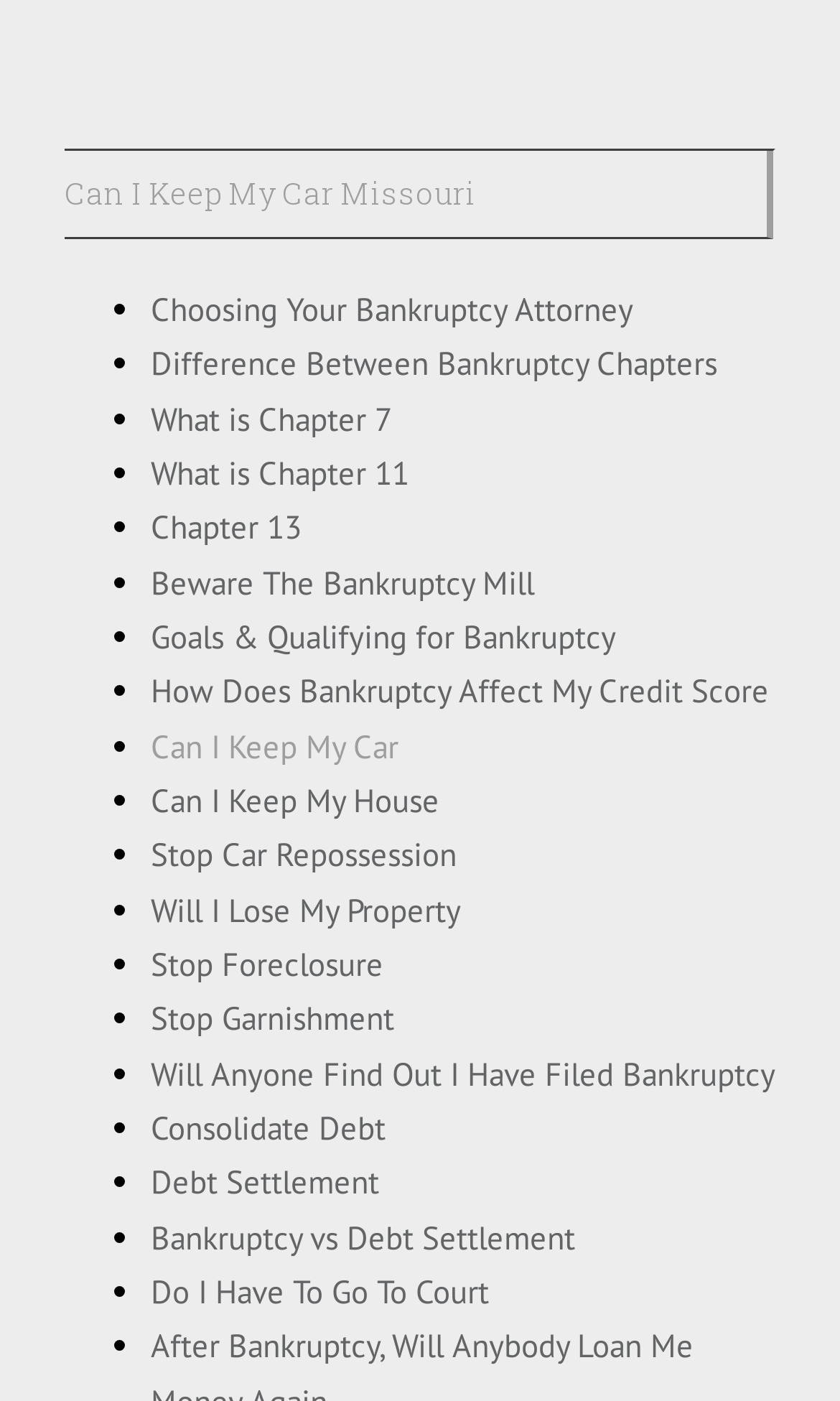Please find and report the bounding box coordinates of the element to click in order to perform the following action: "Click on 'Can I Keep My Car Missouri'". The coordinates should be expressed as four float numbers between 0 and 1, in the format [left, top, right, bottom].

[0.077, 0.108, 0.921, 0.17]